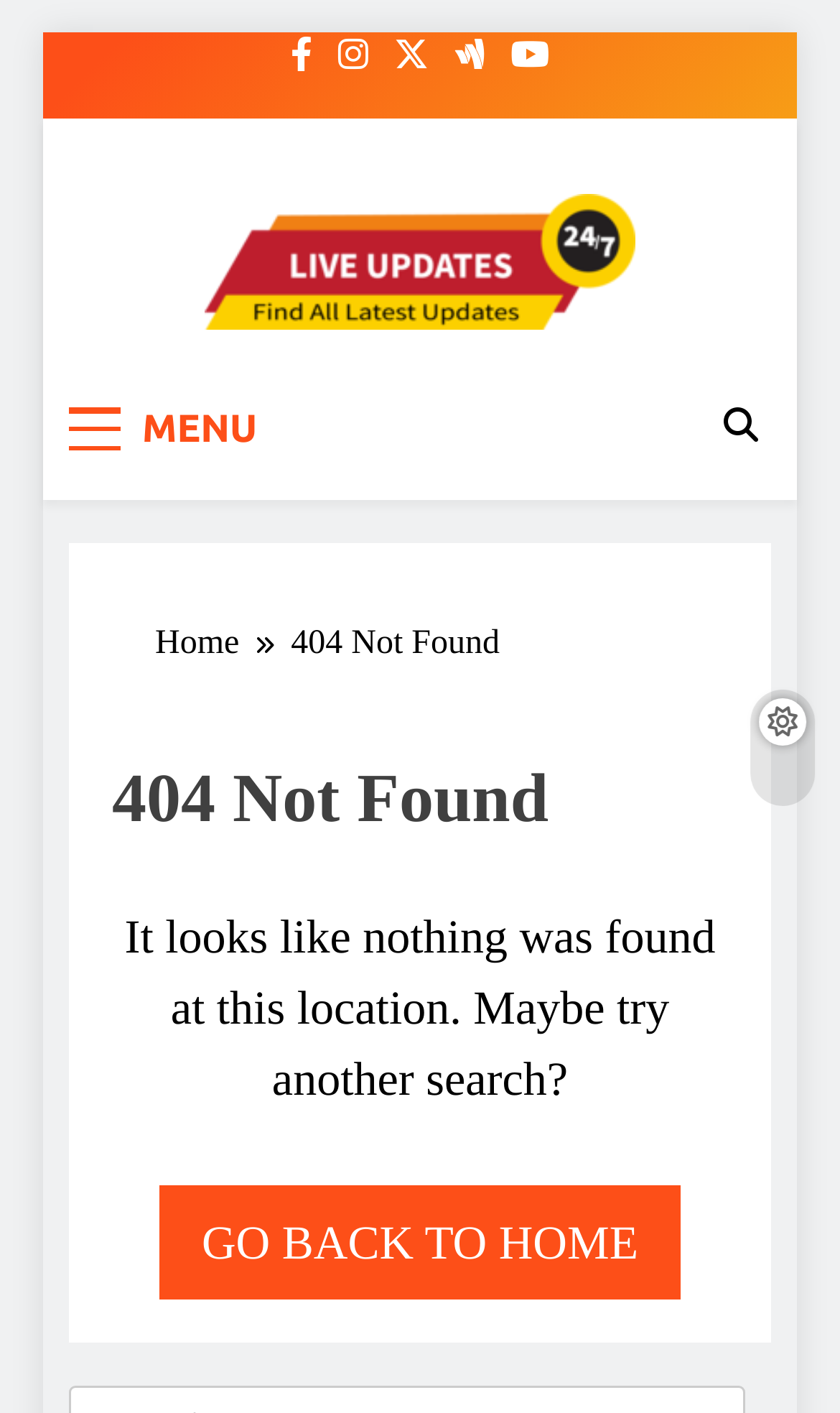Can you give a detailed response to the following question using the information from the image? What is the current page status?

I determined the current page status by looking at the breadcrumbs navigation section, which explicitly states '404 Not Found'. This indicates that the page was not found at the specified location.